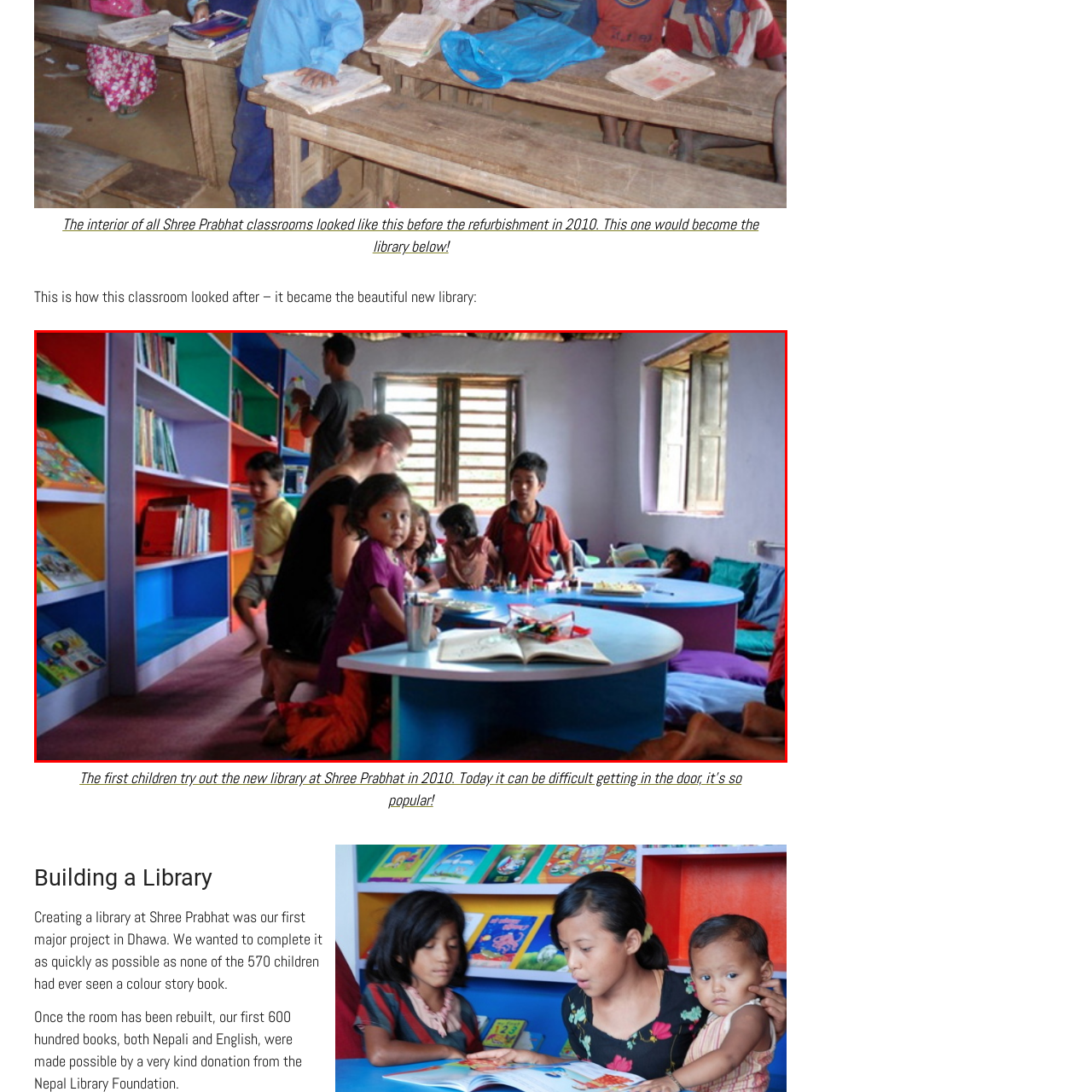Examine the image within the red box and give a concise answer to this question using a single word or short phrase: 
What is streaming through the windows?

Soft natural light